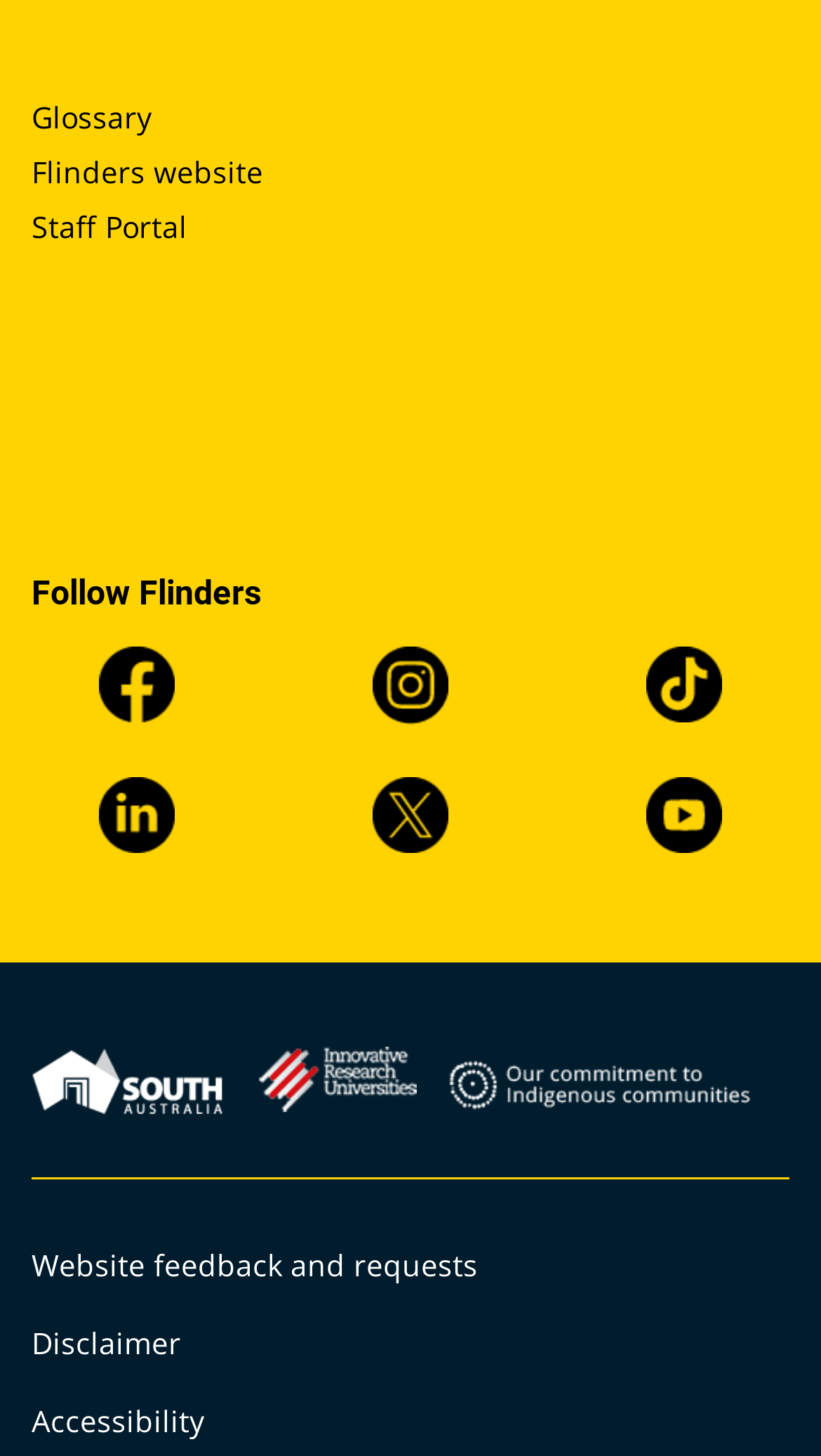Please locate the bounding box coordinates of the element that should be clicked to achieve the given instruction: "View Disclaimer".

[0.038, 0.909, 0.221, 0.936]